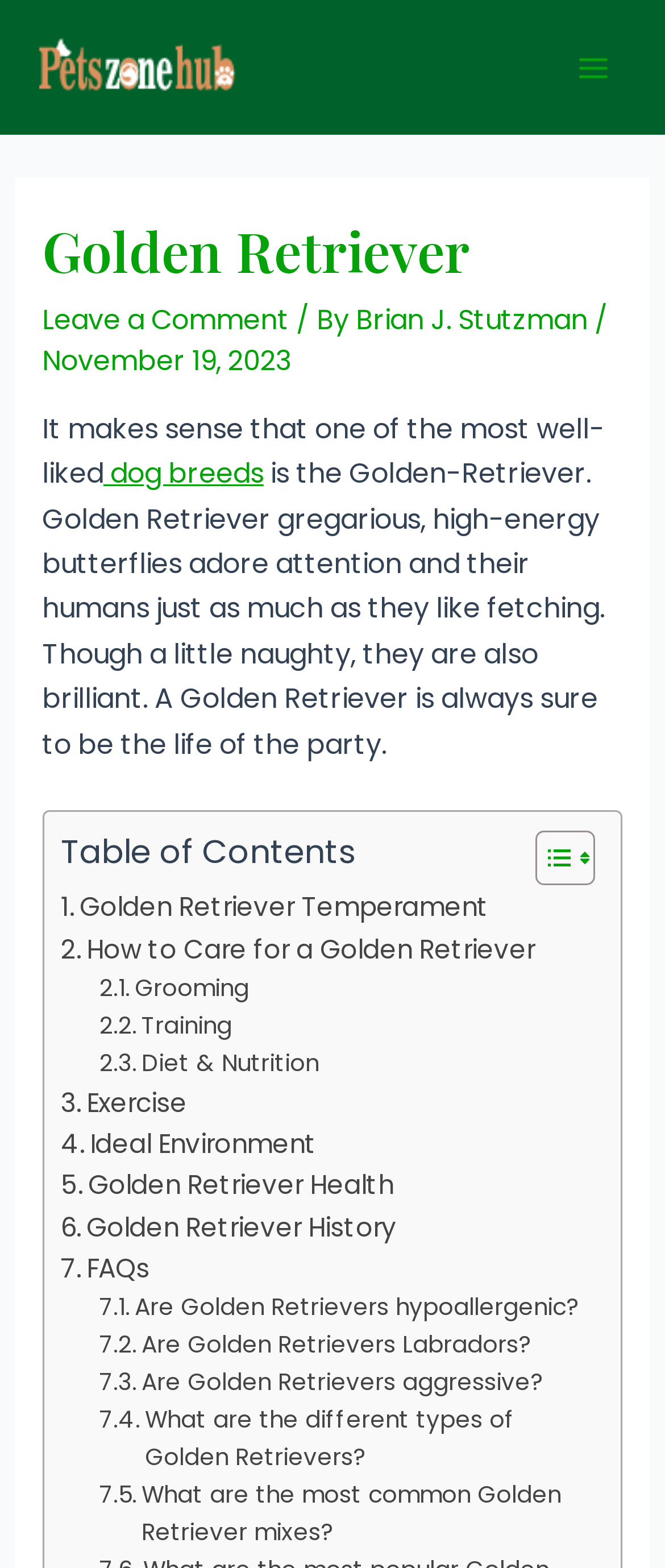Bounding box coordinates are specified in the format (top-left x, top-left y, bottom-right x, bottom-right y). All values are floating point numbers bounded between 0 and 1. Please provide the bounding box coordinate of the region this sentence describes: FAQs

[0.091, 0.796, 0.225, 0.823]